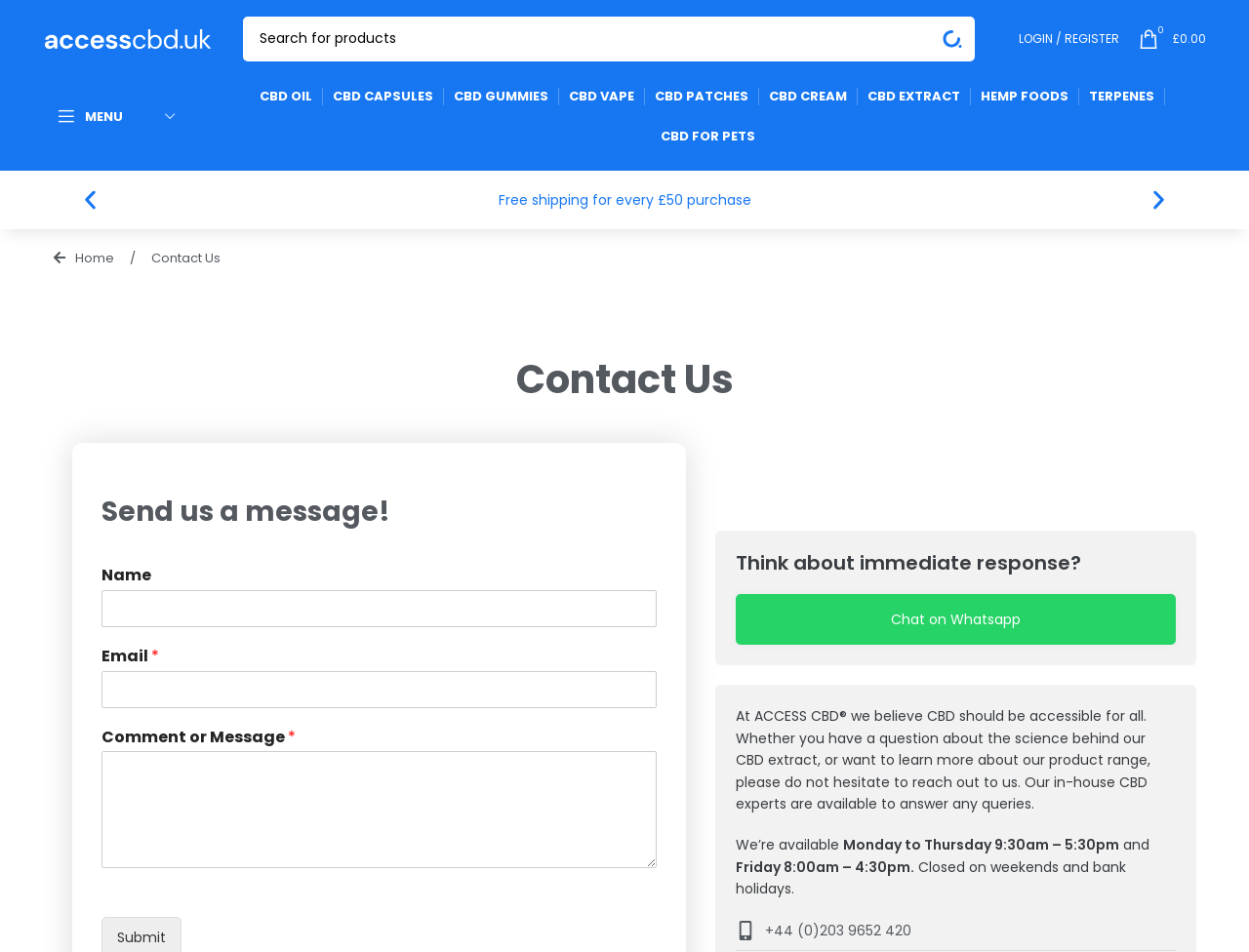Pinpoint the bounding box coordinates of the element to be clicked to execute the instruction: "Send a message".

[0.081, 0.79, 0.526, 0.913]